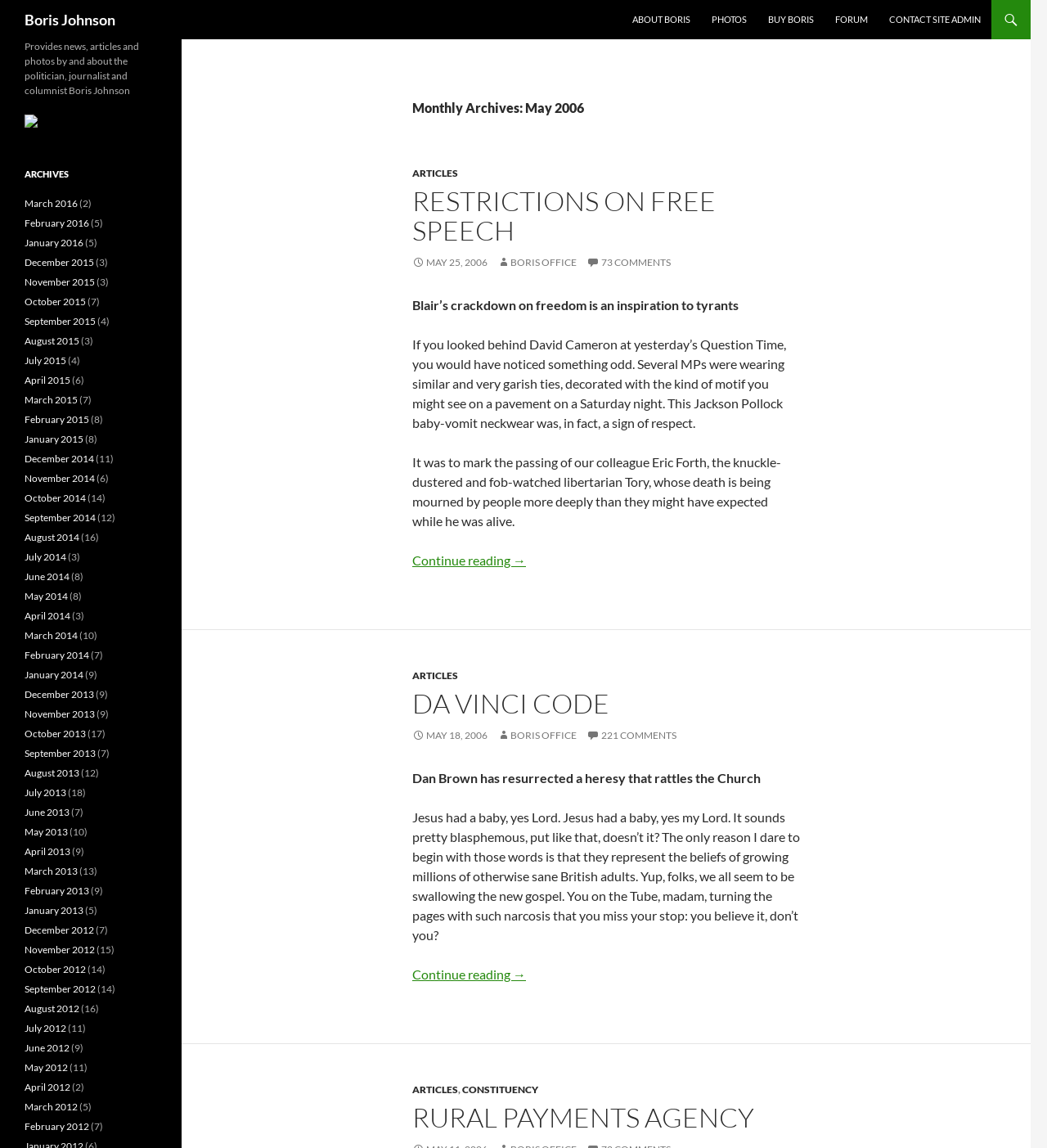Determine the bounding box coordinates of the clickable element necessary to fulfill the instruction: "Go to the previous post". Provide the coordinates as four float numbers within the 0 to 1 range, i.e., [left, top, right, bottom].

None